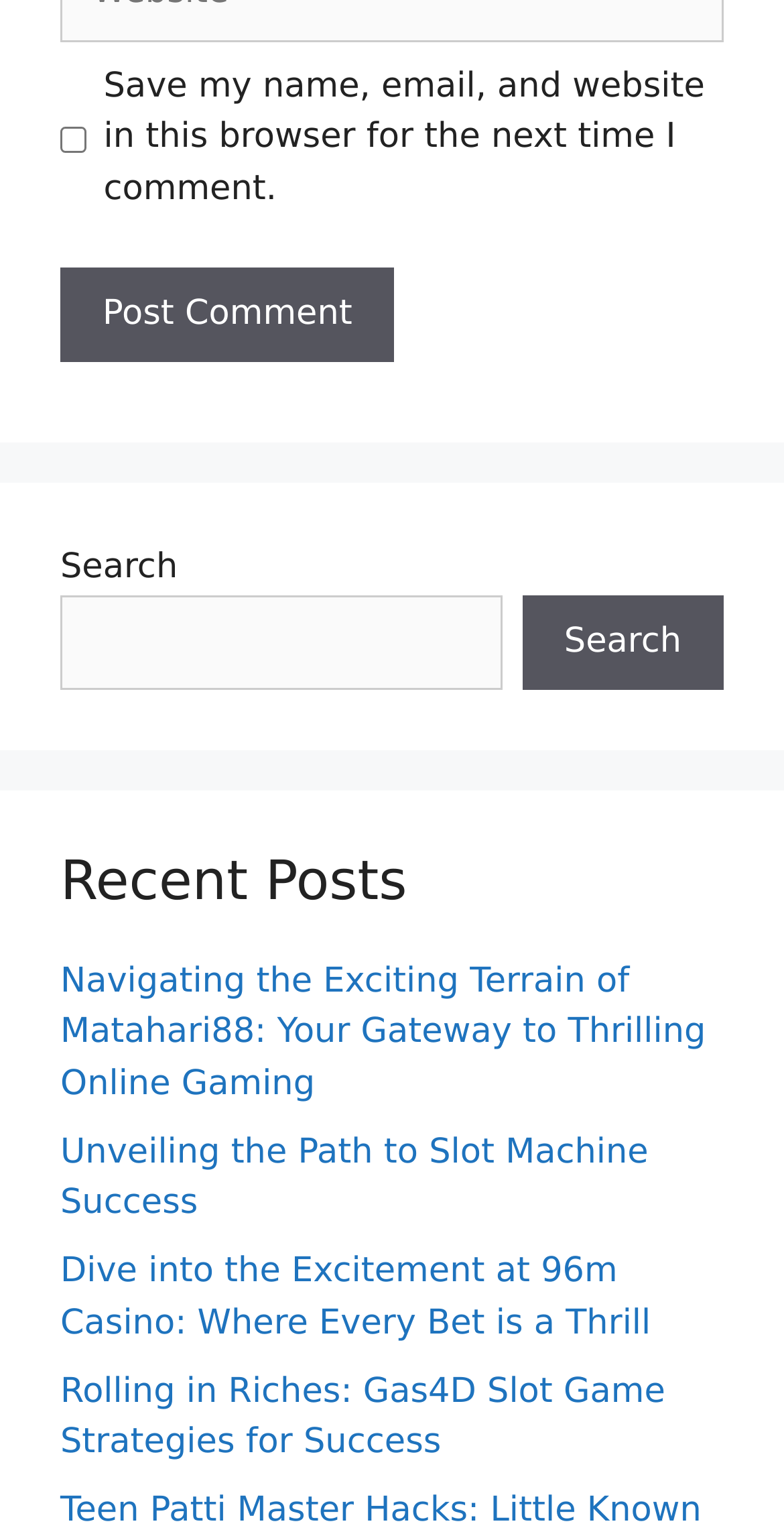Answer the following query concisely with a single word or phrase:
How many search buttons are there?

1